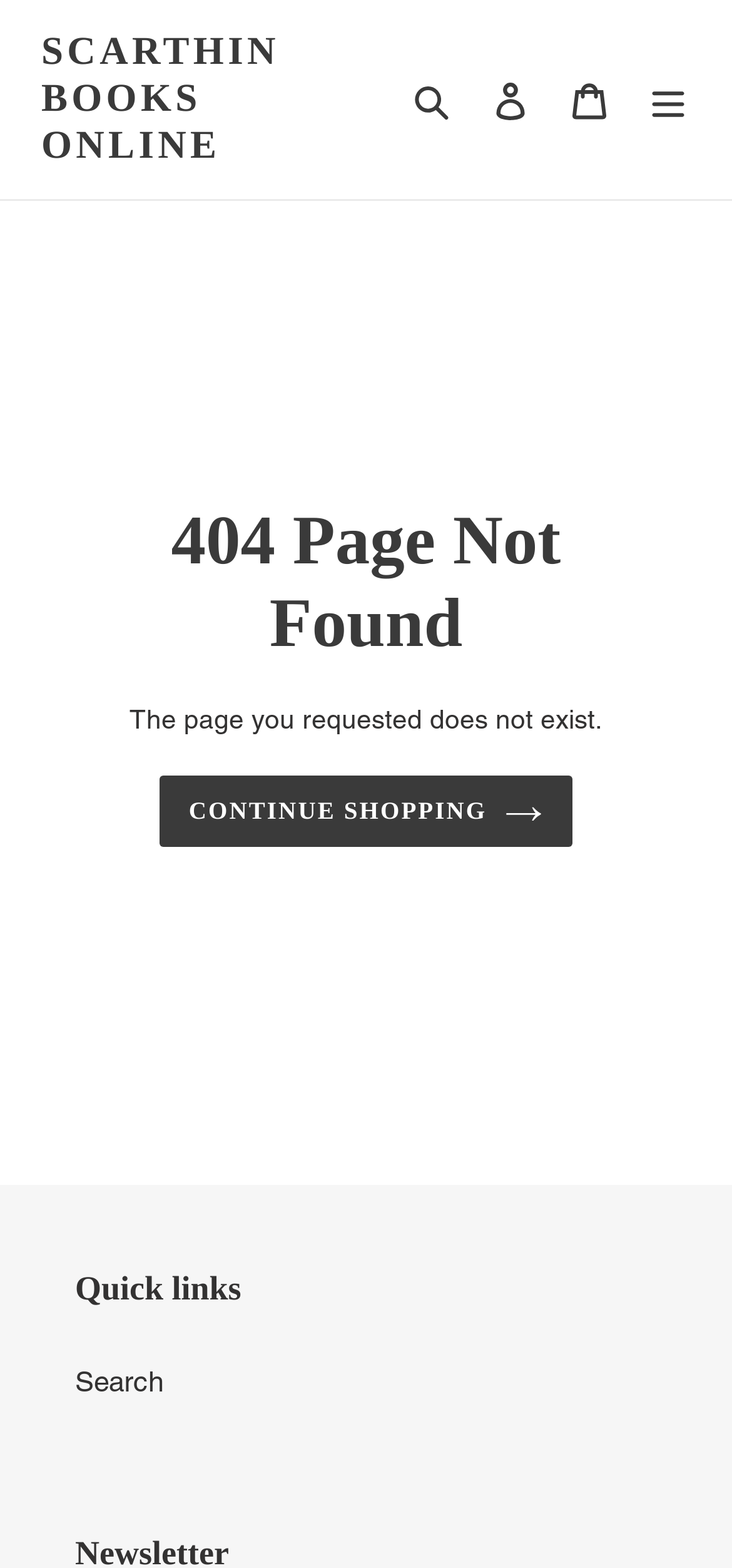Describe all the key features of the webpage in detail.

The webpage is titled "404 Not Found – Scarthin Books Online" and appears to be an error page. At the top, there is a navigation bar with several links and buttons, including "SCARTHIN BOOKS ONLINE", "Search", "Log in", "Cart", and a "Menu" button that controls a mobile navigation menu. 

Below the navigation bar, the main content area begins. A prominent heading "404 Page Not Found" is centered, indicating that the requested page does not exist. A brief message "The page you requested does not exist" is displayed below the heading. 

A call-to-action link "CONTINUE SHOPPING" is placed below the message, encouraging users to continue browsing the website. 

At the bottom of the page, there is a section labeled "Quick links" with a single link to "Search".